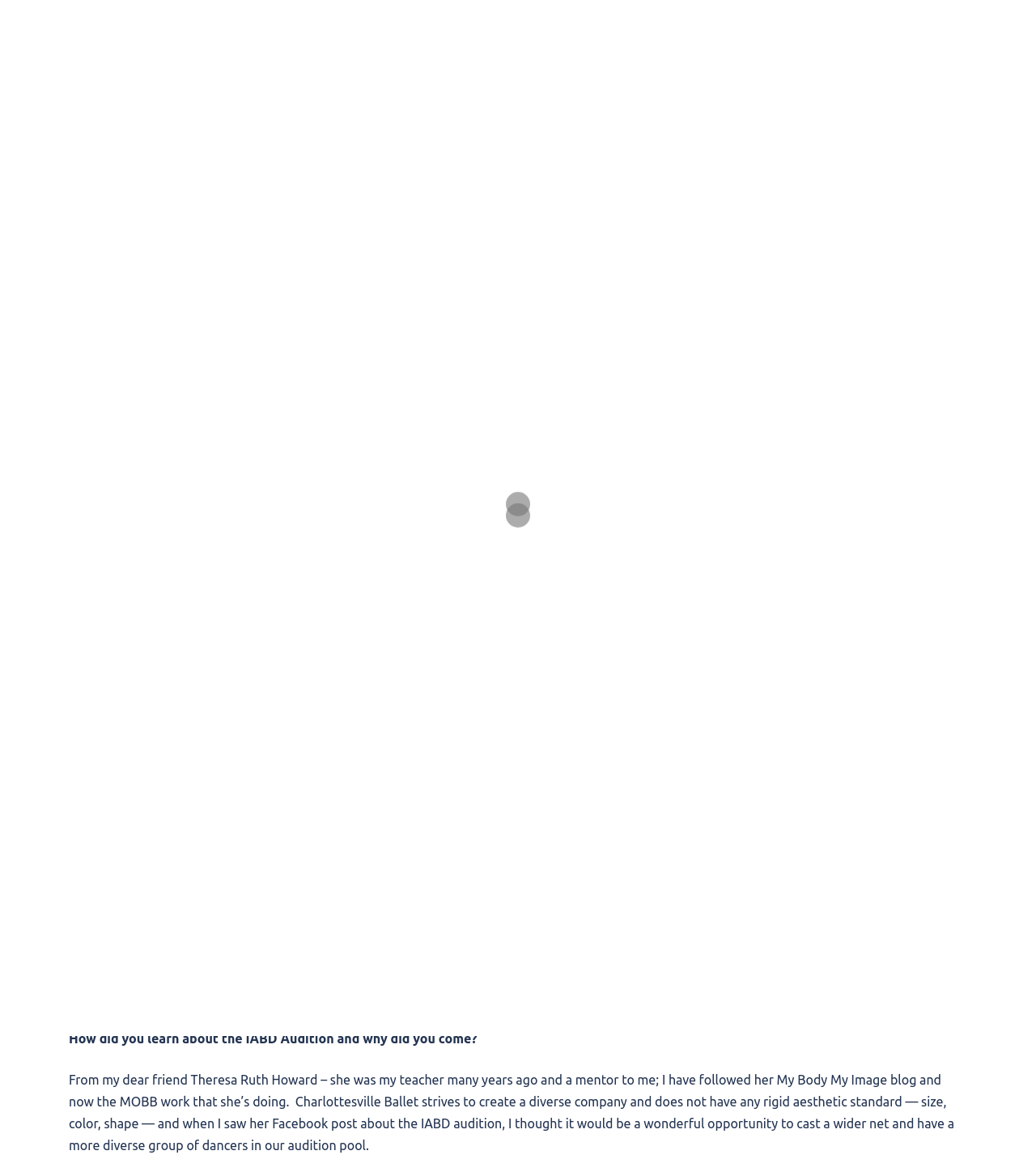What is the topic of the article?
Can you offer a detailed and complete answer to this question?

I inferred the topic of the article by reading the static text elements on the webpage, which mention the International Association of Blacks in Dance Ballet audition, diversity in ballet, and the experience of Emily Harkta, a co-director of the Charlottesville Ballet. These elements suggest that the article is about diversity in ballet.